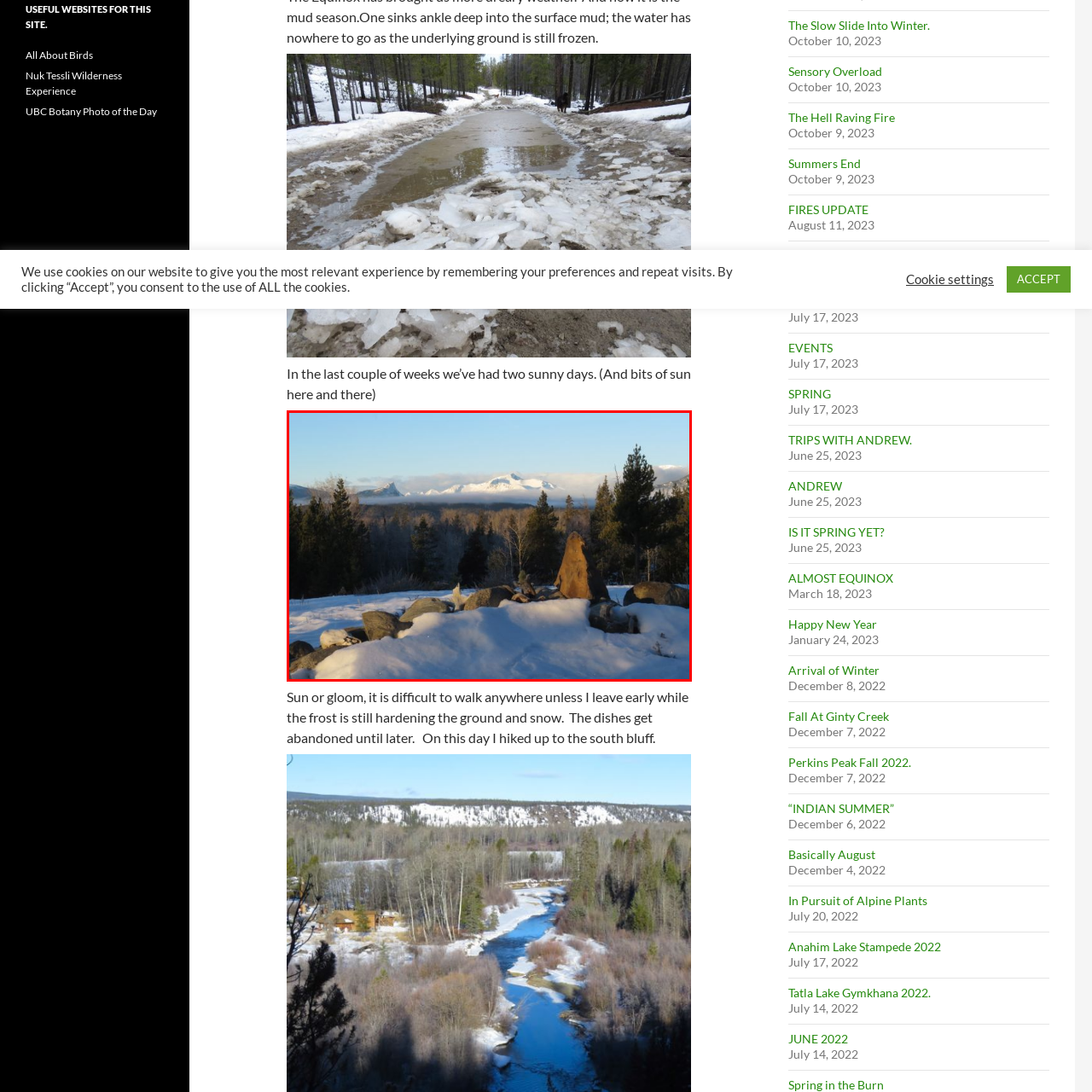Examine the image within the red border, What is the color of the sky in the background? 
Please provide a one-word or one-phrase answer.

Clear blue